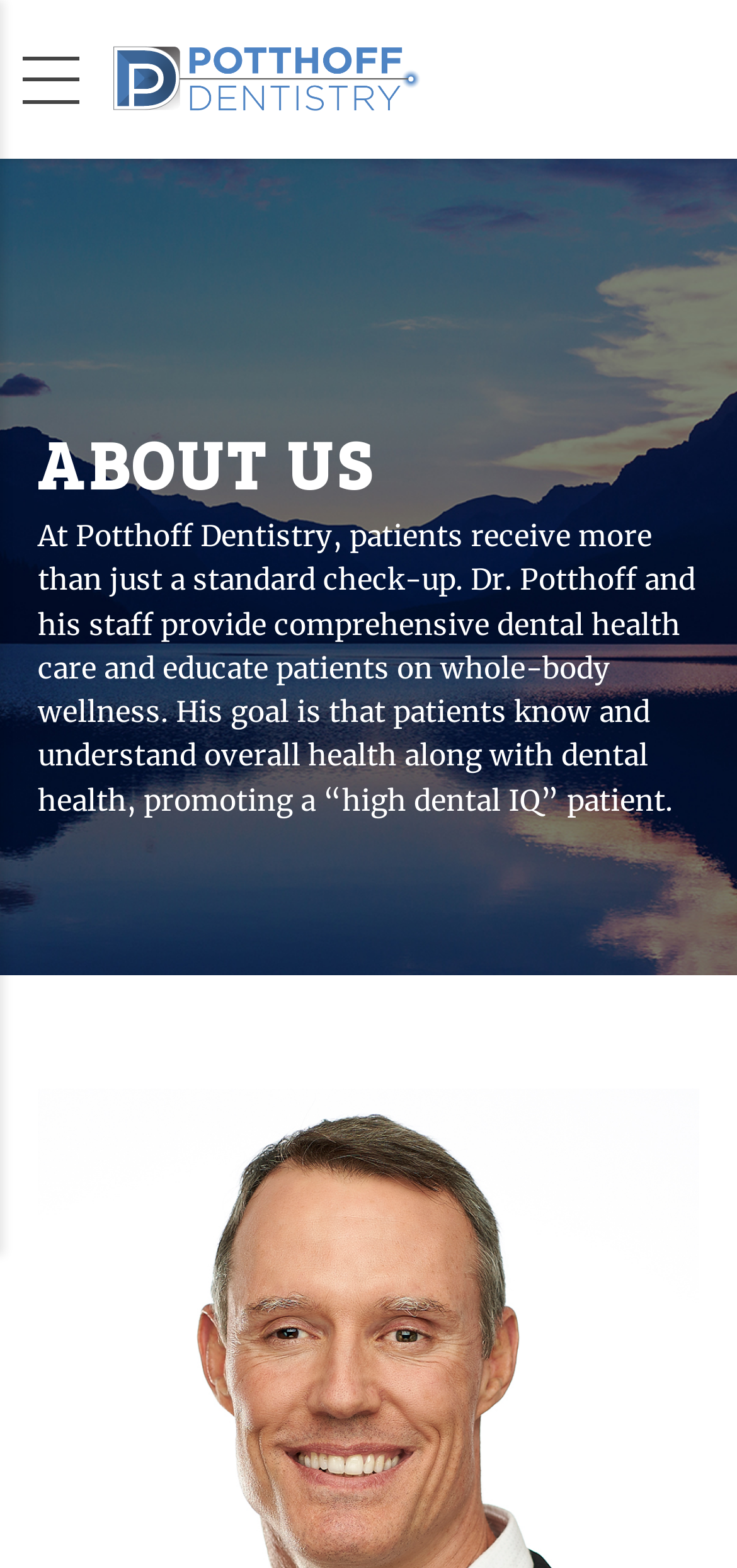Answer the question with a single word or phrase: 
What is the tone of the webpage?

Professional